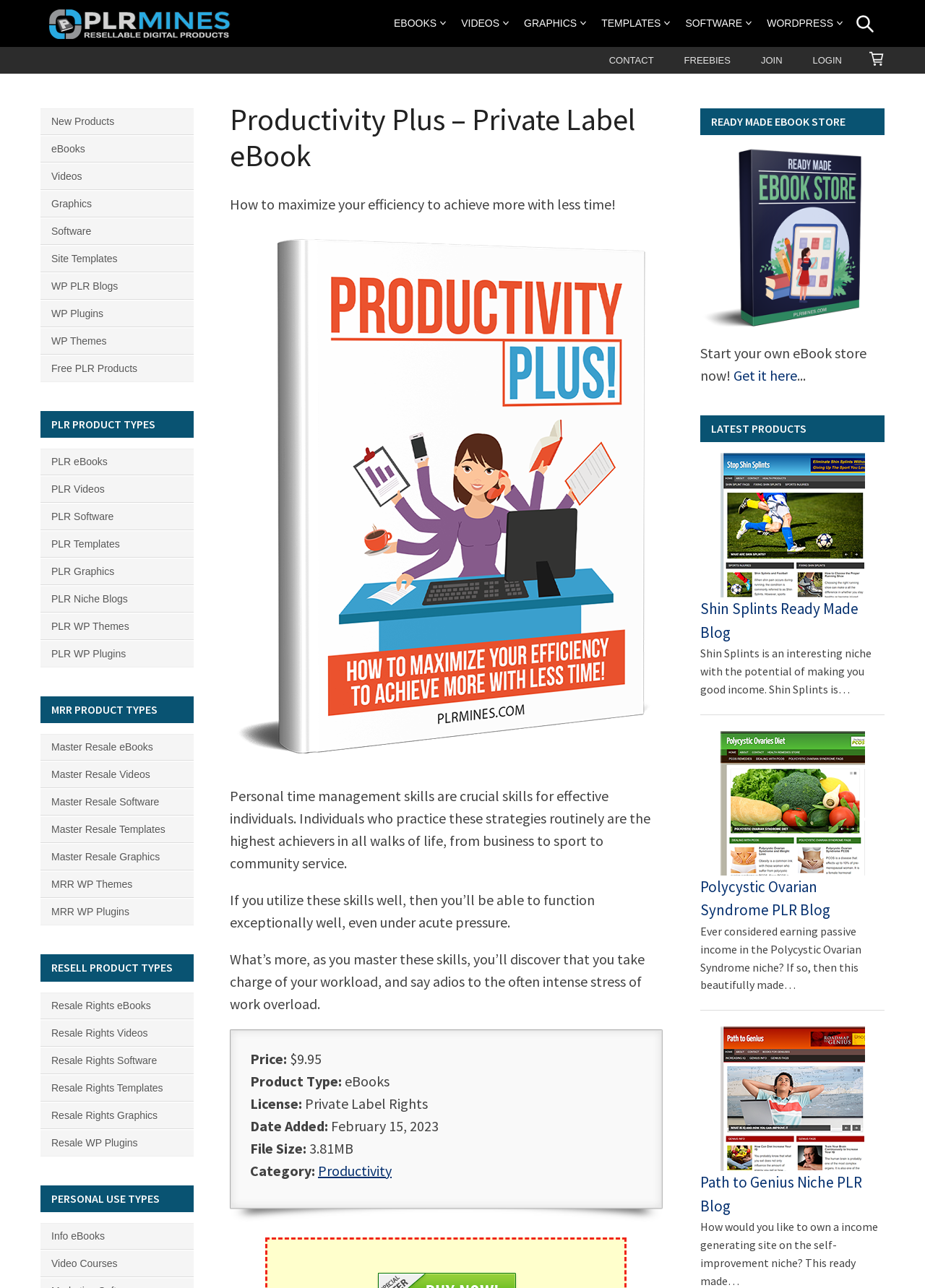Pinpoint the bounding box coordinates of the element you need to click to execute the following instruction: "Get the 'Shin Splints Ready Made Blog' product". The bounding box should be represented by four float numbers between 0 and 1, in the format [left, top, right, bottom].

[0.757, 0.465, 0.928, 0.499]